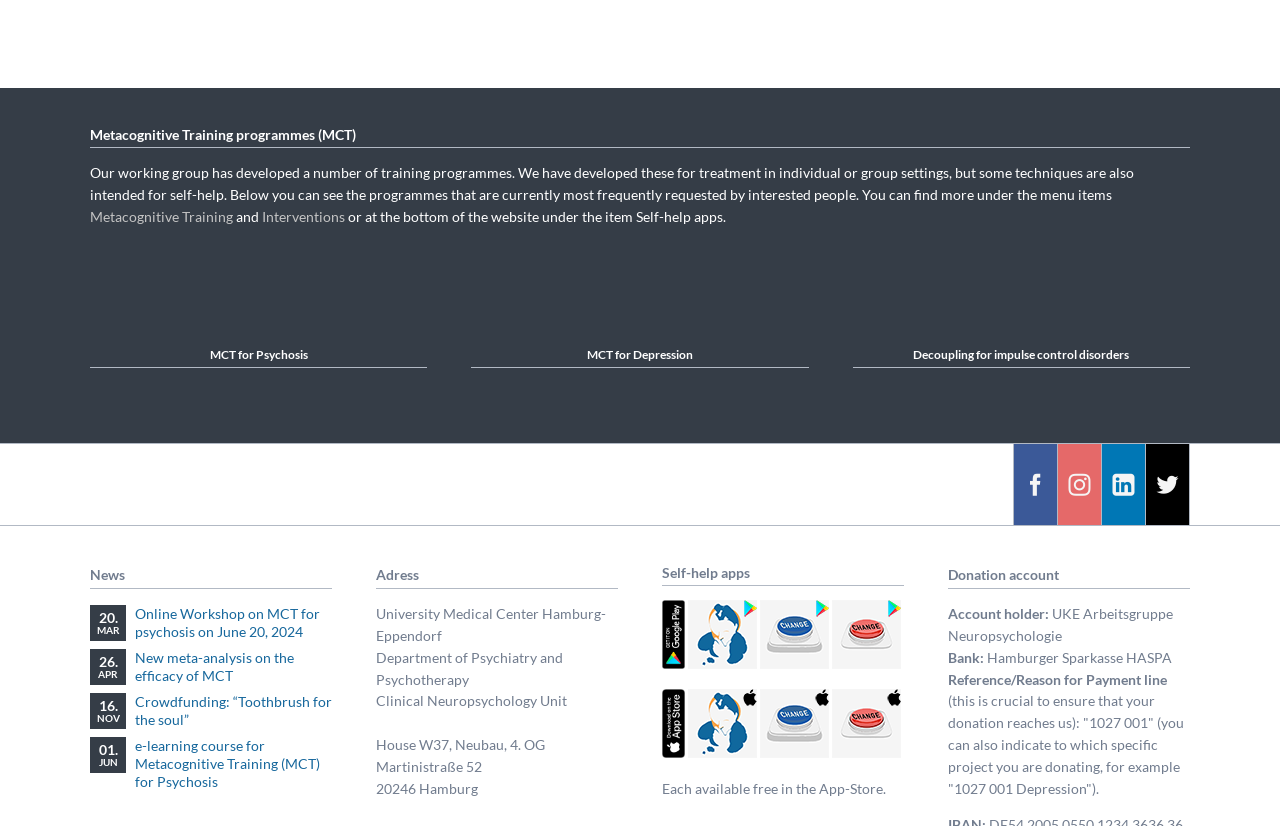What is the name of the working group that developed Metacognitive Training programmes?
Using the image, answer in one word or phrase.

Not specified